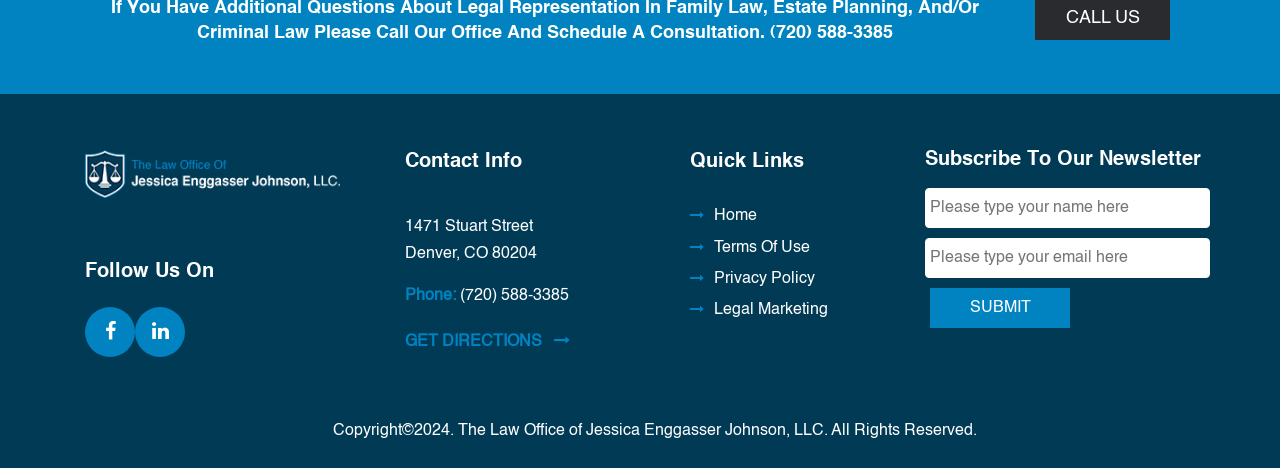Answer with a single word or phrase: 
What is the address of the law office?

1471 Stuart Street, Denver, CO 80204